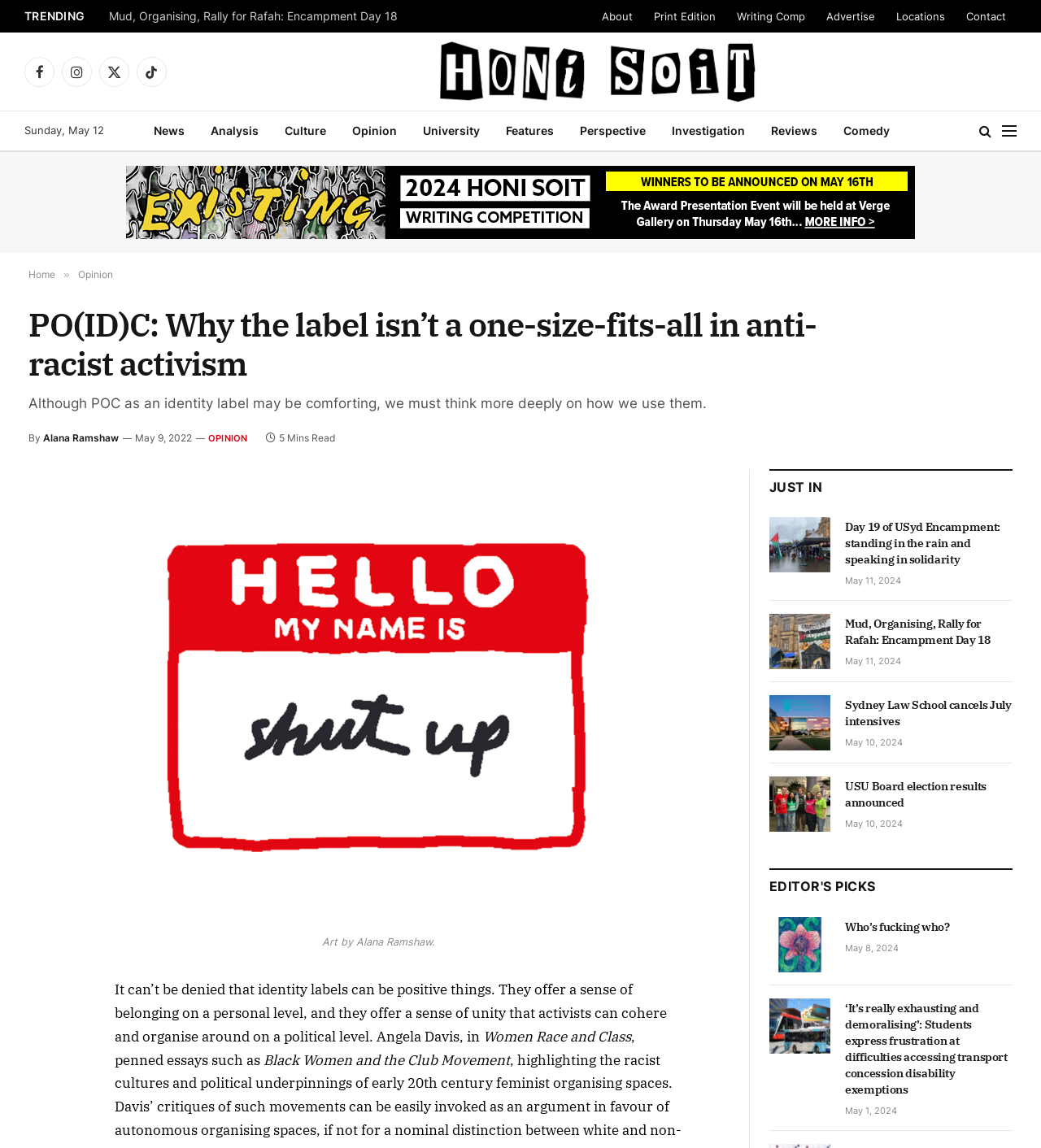Point out the bounding box coordinates of the section to click in order to follow this instruction: "Click on the 'News' link".

[0.135, 0.097, 0.19, 0.131]